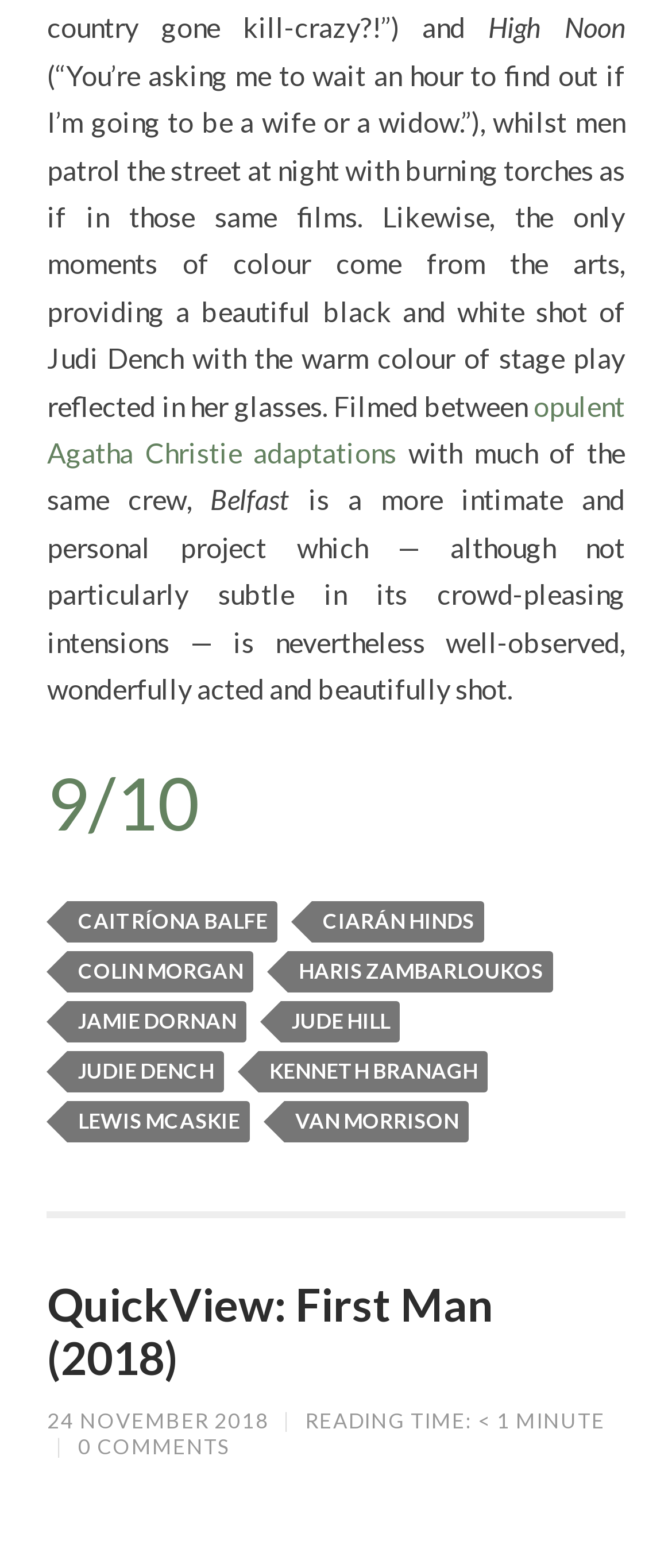Please give a one-word or short phrase response to the following question: 
What is the title of the movie being reviewed?

High Noon